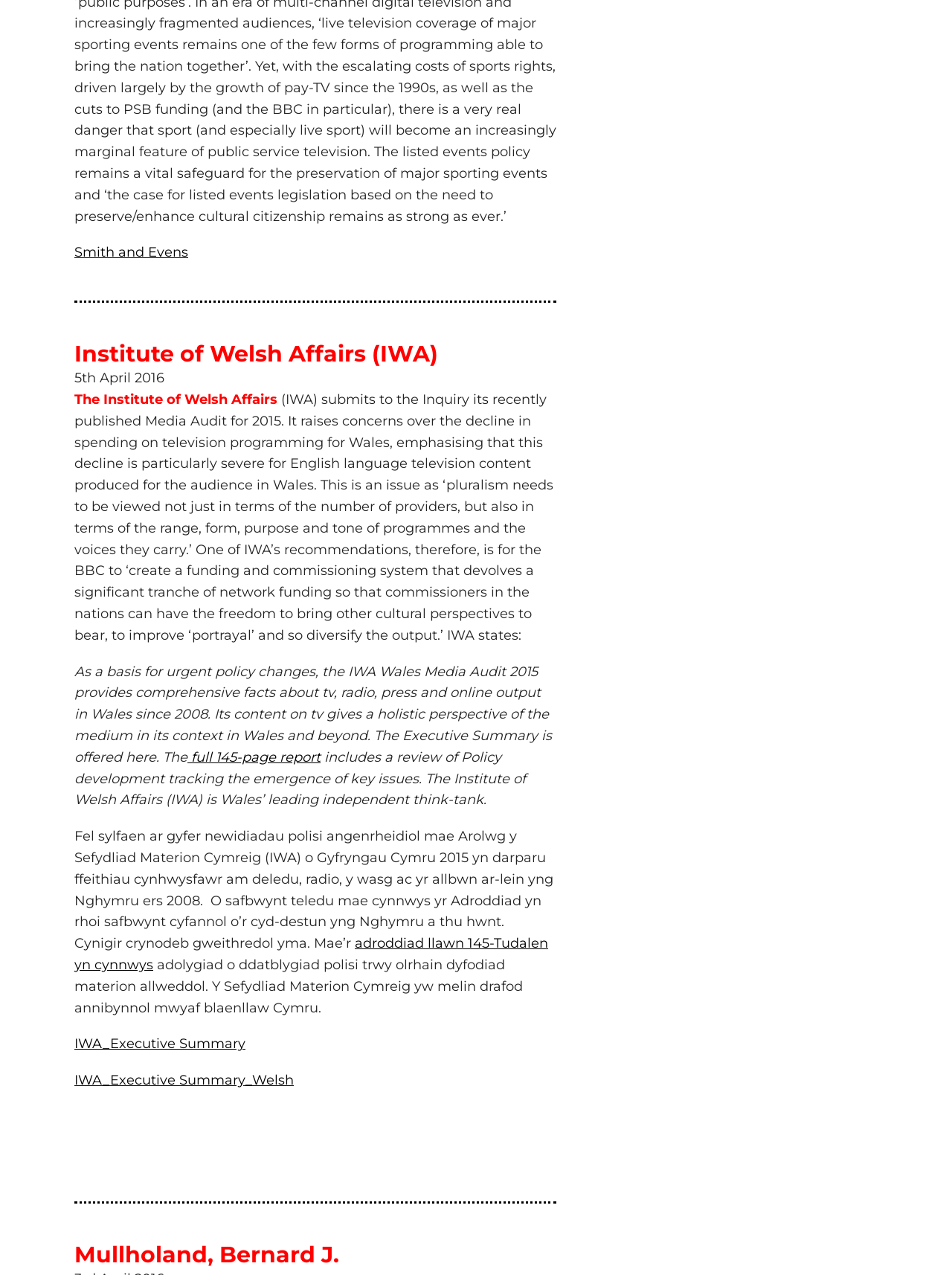Find the bounding box coordinates for the HTML element described as: "adroddiad llawn 145-Tudalen yn cynnwys". The coordinates should consist of four float values between 0 and 1, i.e., [left, top, right, bottom].

[0.078, 0.733, 0.576, 0.763]